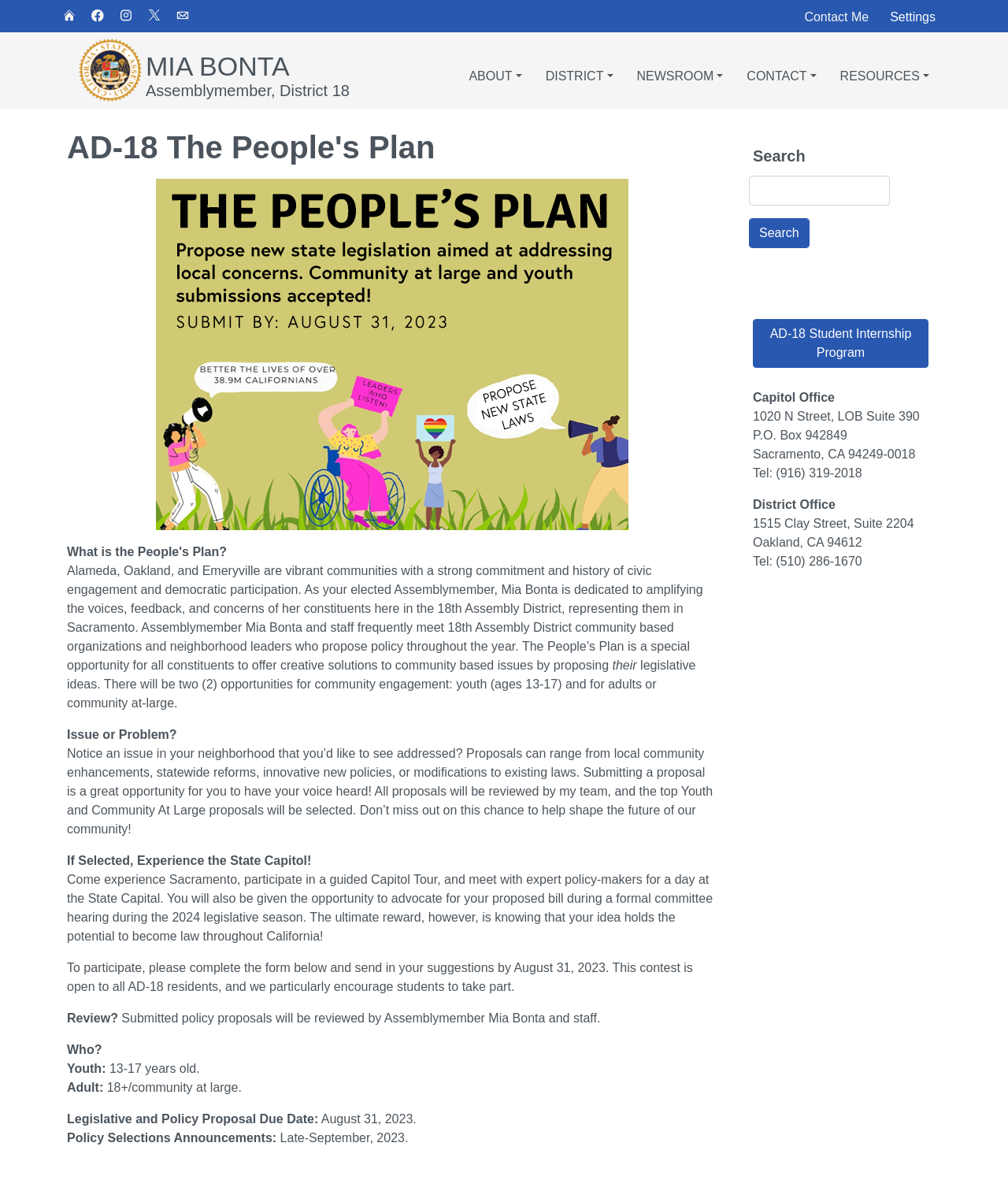Pinpoint the bounding box coordinates of the area that should be clicked to complete the following instruction: "Click on the 'Home' link". The coordinates must be given as four float numbers between 0 and 1, i.e., [left, top, right, bottom].

[0.078, 0.032, 0.145, 0.085]